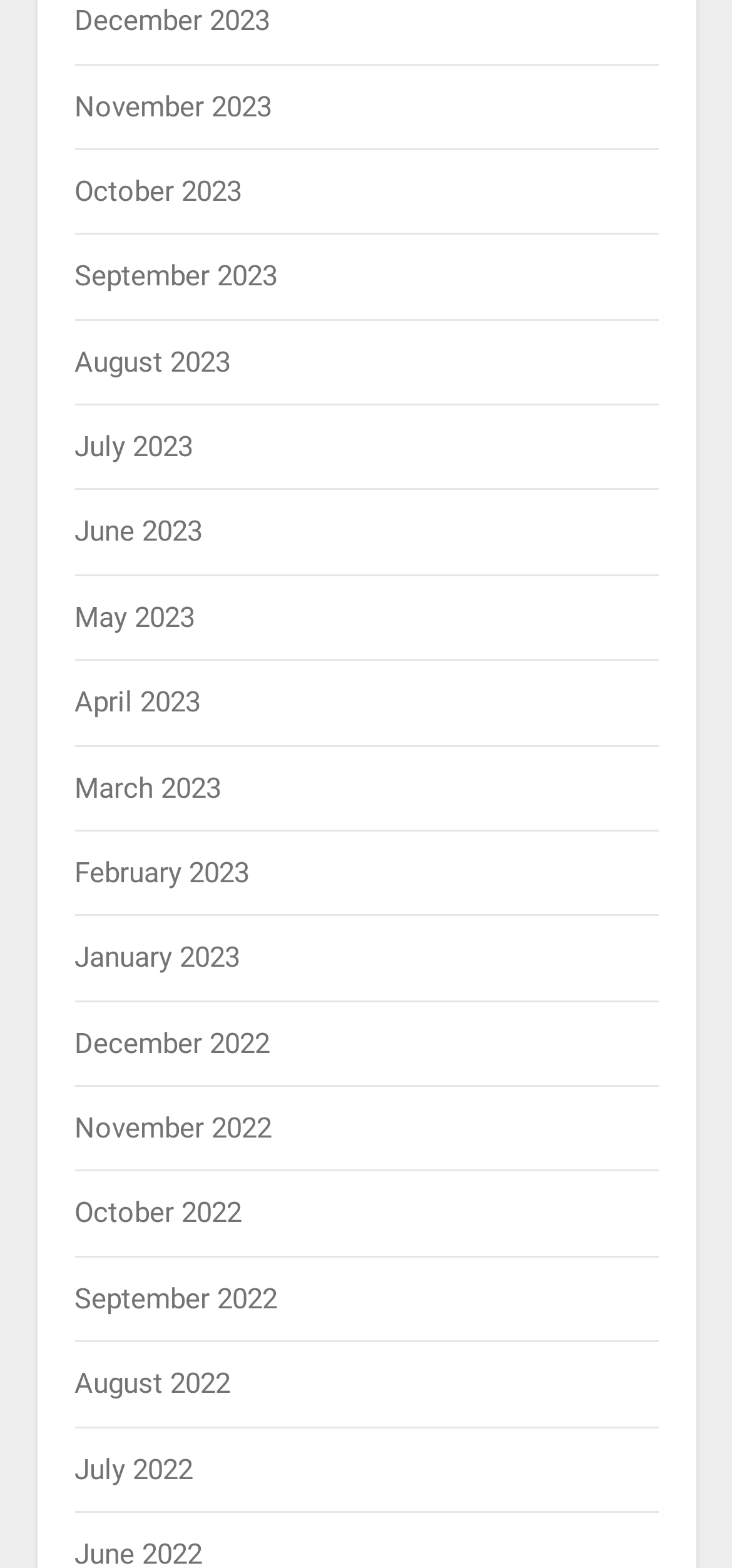Please identify the bounding box coordinates of the clickable element to fulfill the following instruction: "open main menu". The coordinates should be four float numbers between 0 and 1, i.e., [left, top, right, bottom].

None